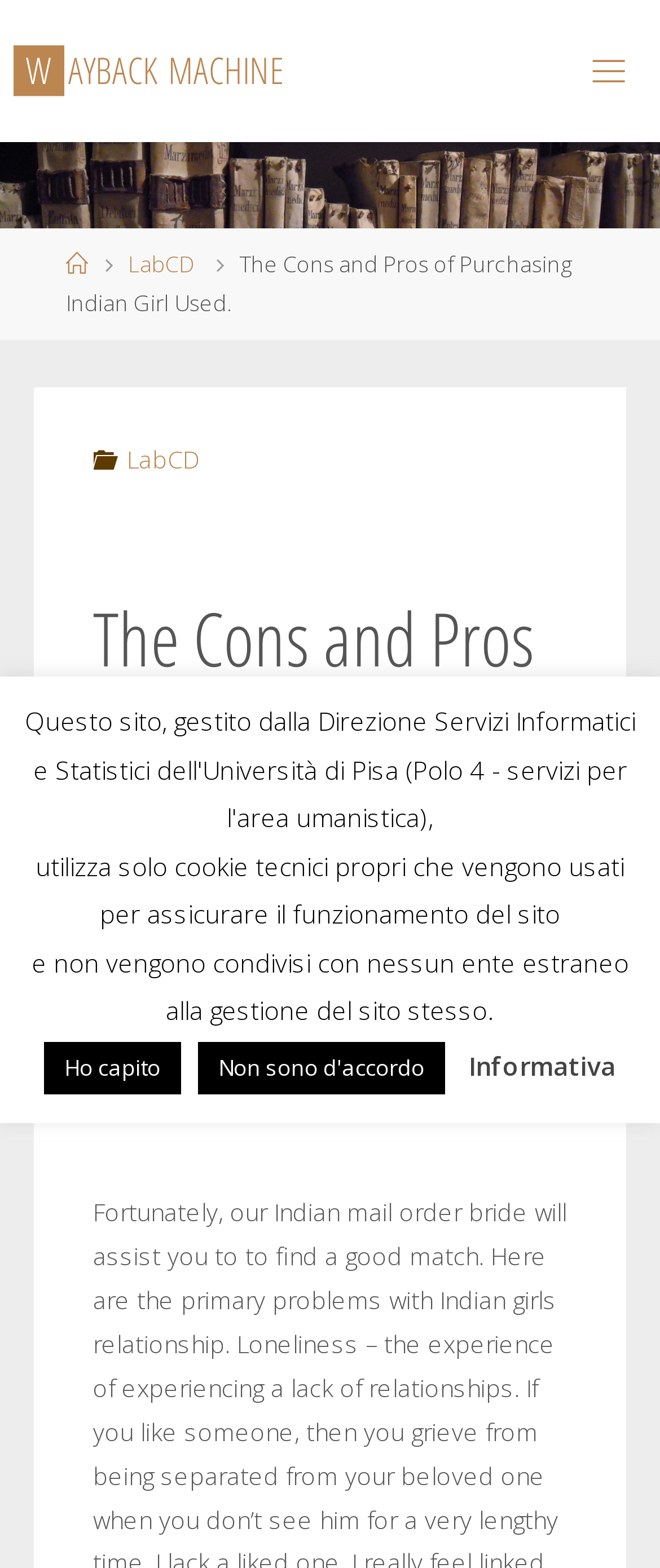Please locate the bounding box coordinates of the element that needs to be clicked to achieve the following instruction: "Read the article about The Cons and Pros of Purchasing Indian Girl Used". The coordinates should be four float numbers between 0 and 1, i.e., [left, top, right, bottom].

[0.141, 0.364, 0.859, 0.618]